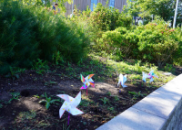What is the backdrop of the pinwheel display?
Based on the visual content, answer with a single word or a brief phrase.

A modern building